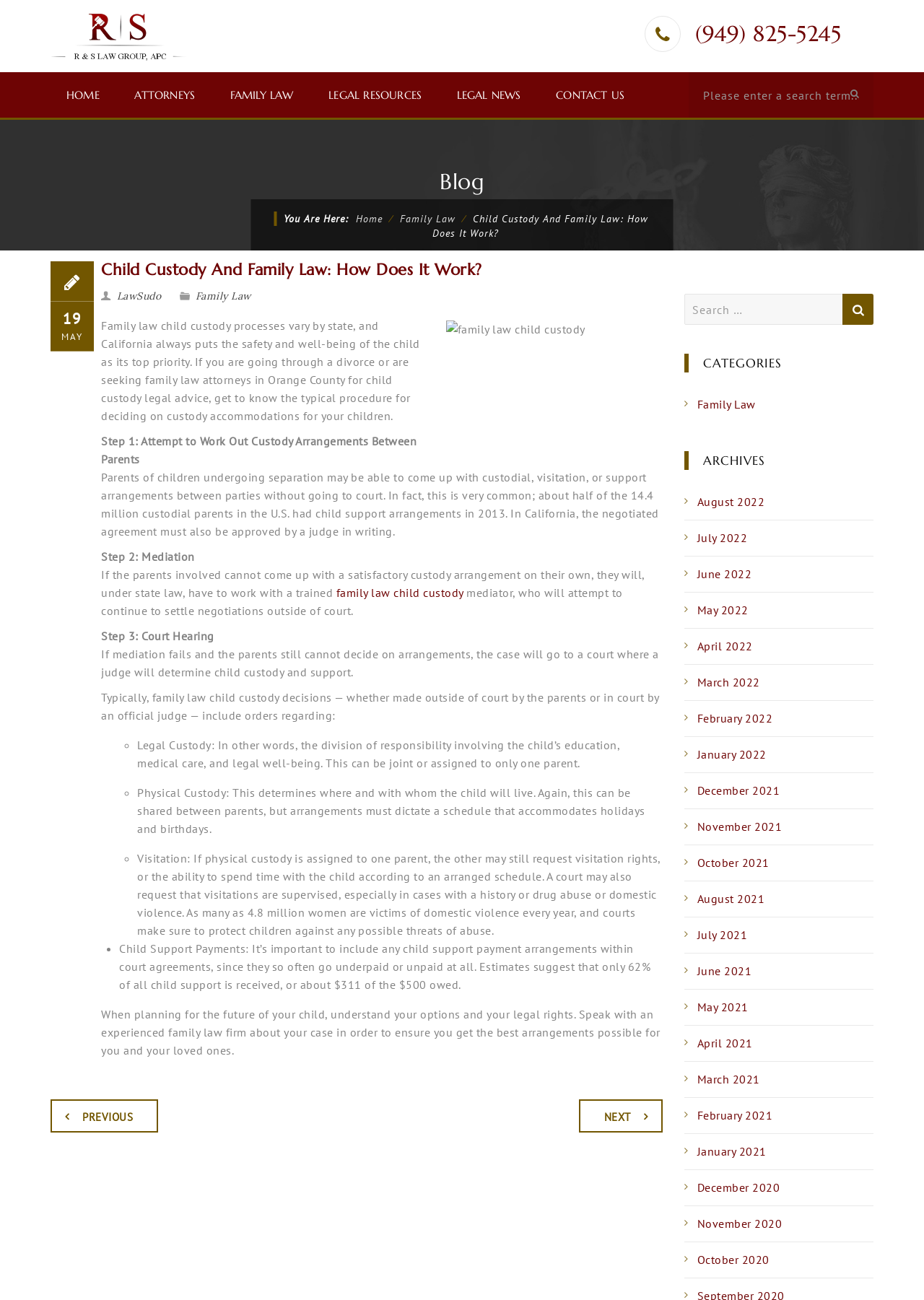What is the first step in determining child custody arrangements?
Look at the image and answer with only one word or phrase.

Attempt to Work Out Custody Arrangements Between Parents